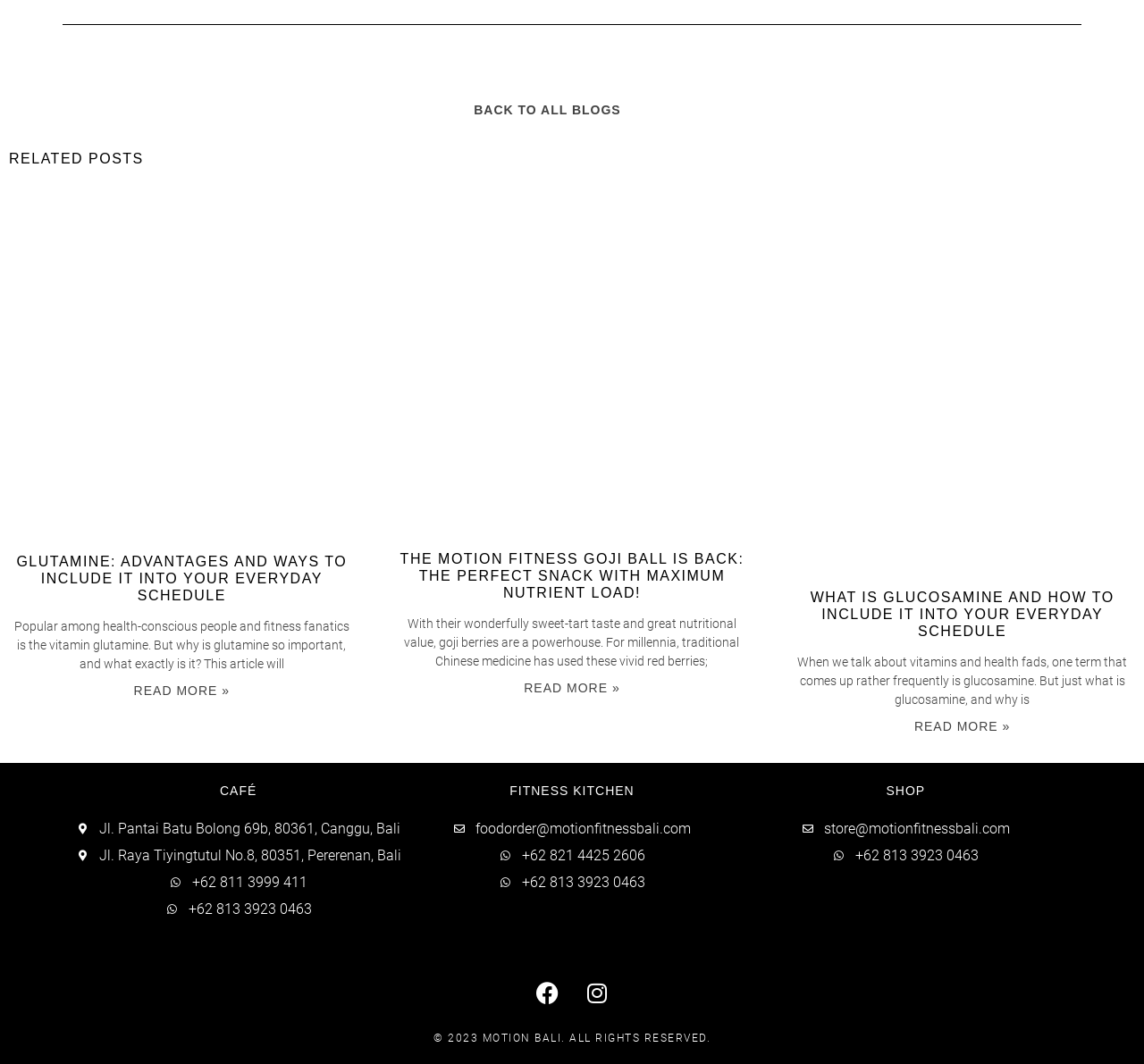Identify the bounding box coordinates necessary to click and complete the given instruction: "Read more about What is Glucosamine and how to include it into Your Everyday Schedule".

[0.799, 0.674, 0.883, 0.692]